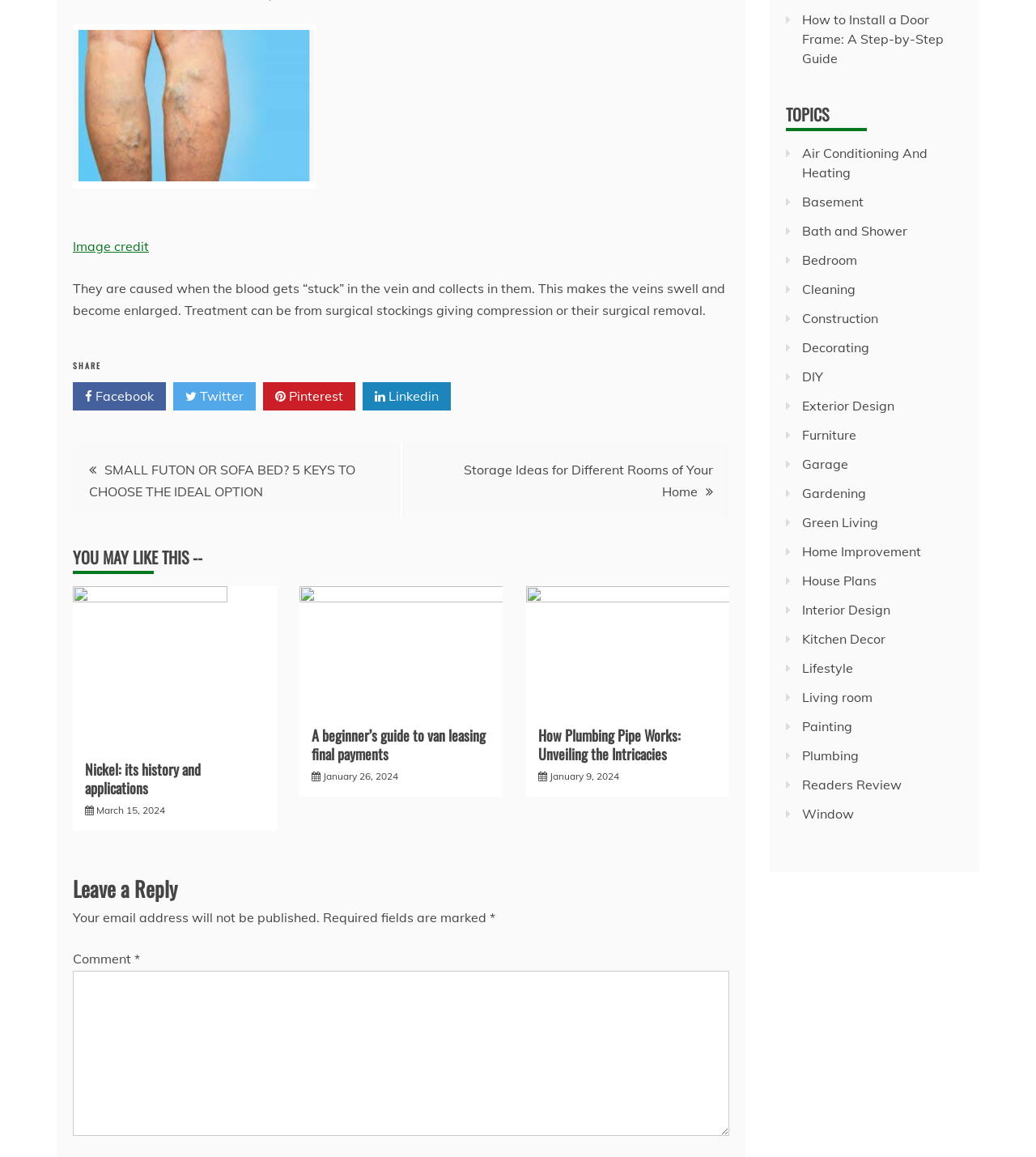How many topics are listed in the TOPICS section?
Provide a well-explained and detailed answer to the question.

I counted the number of link elements in the TOPICS section, which are categorized by different topics such as Air Conditioning And Heating, Basement, Bath and Shower, and so on.